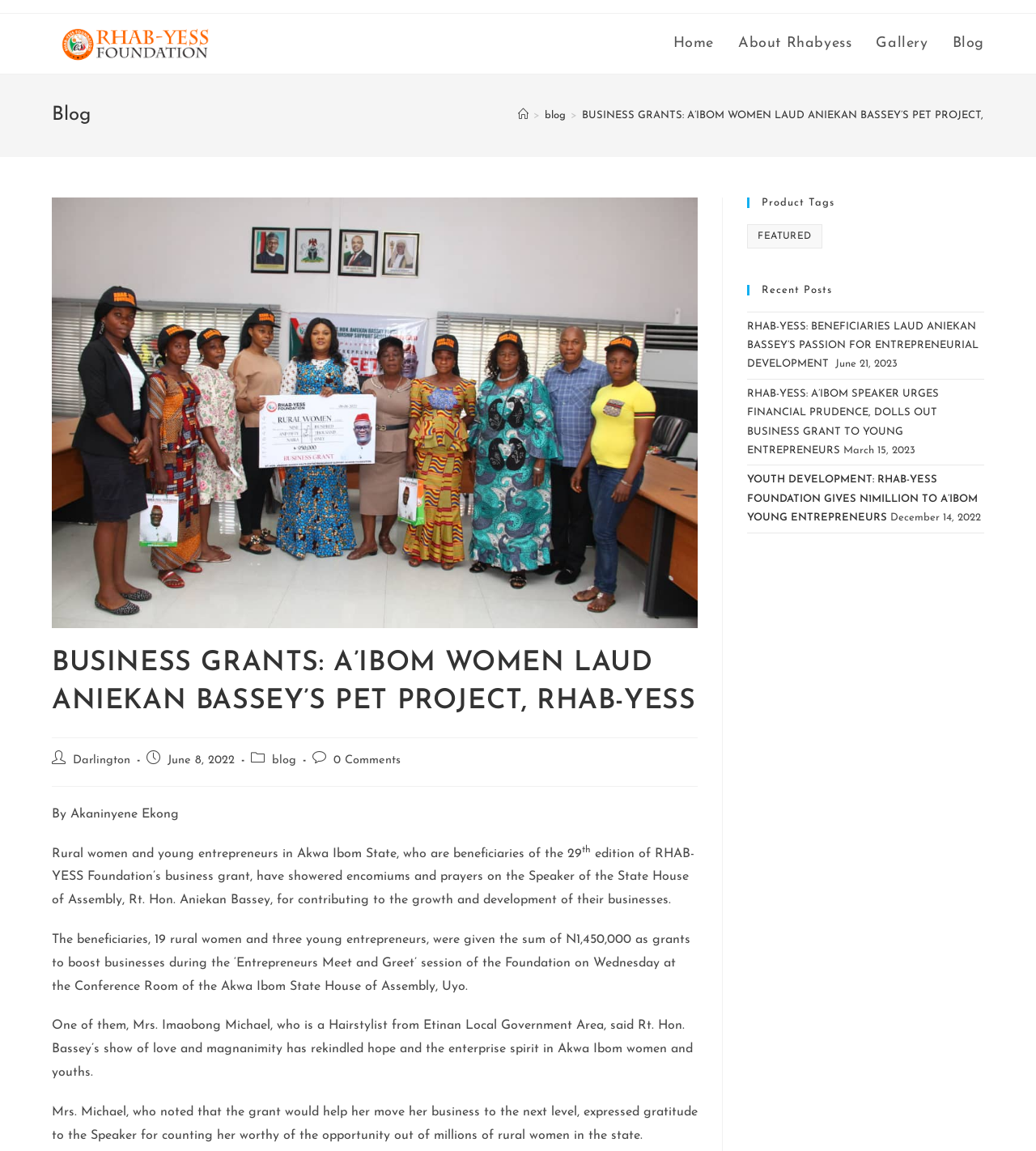Look at the image and give a detailed response to the following question: What is the name of the foundation mentioned in the article?

I found the answer by reading the article's content, specifically the heading 'BUSINESS GRANTS: A’IBOM WOMEN LAUD ANIEKAN BASSEY’S PET PROJECT, RHAB-YESS' and the image description 'RHAB-YESS Foundation'.